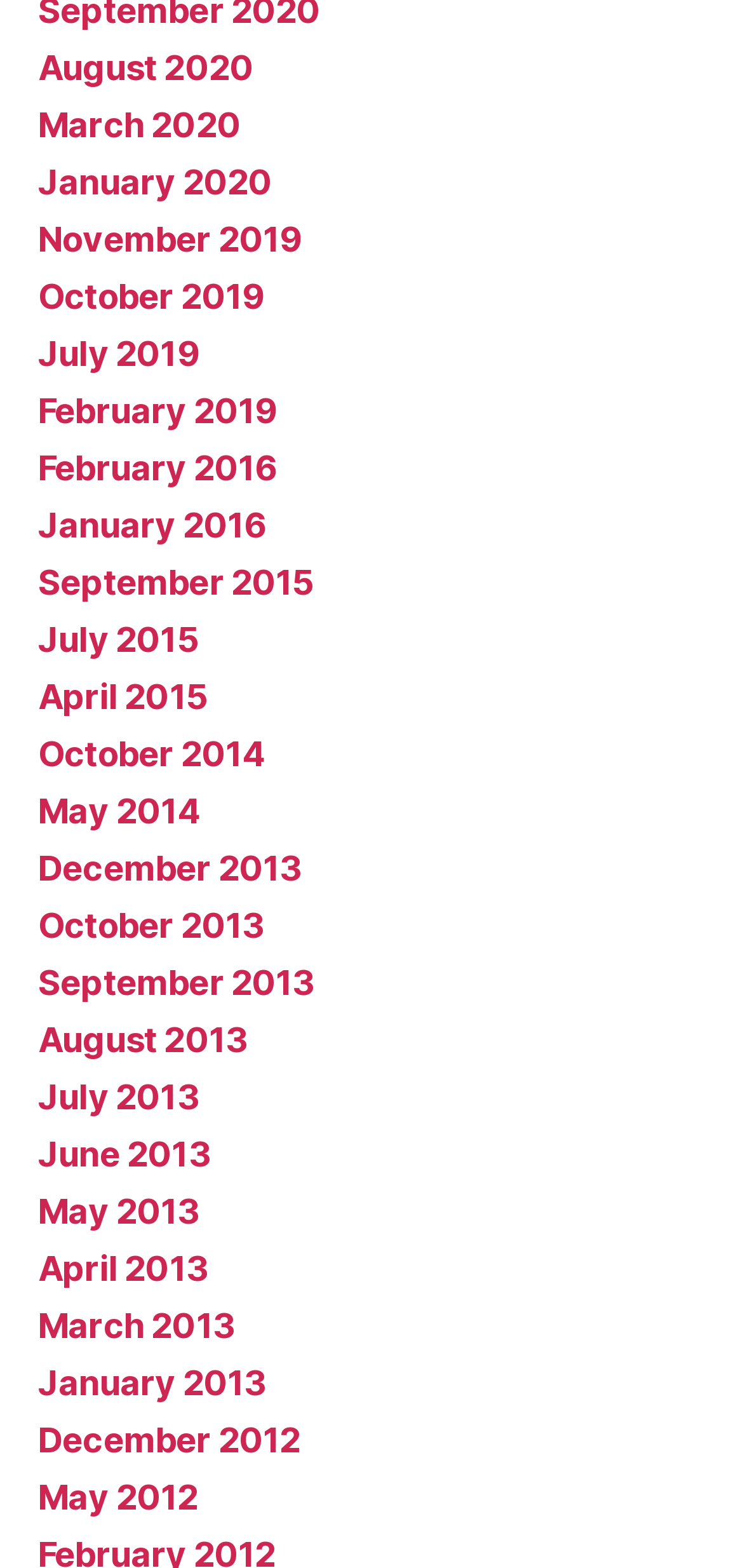Locate the bounding box coordinates of the element that should be clicked to fulfill the instruction: "access May 2014".

[0.051, 0.505, 0.269, 0.53]